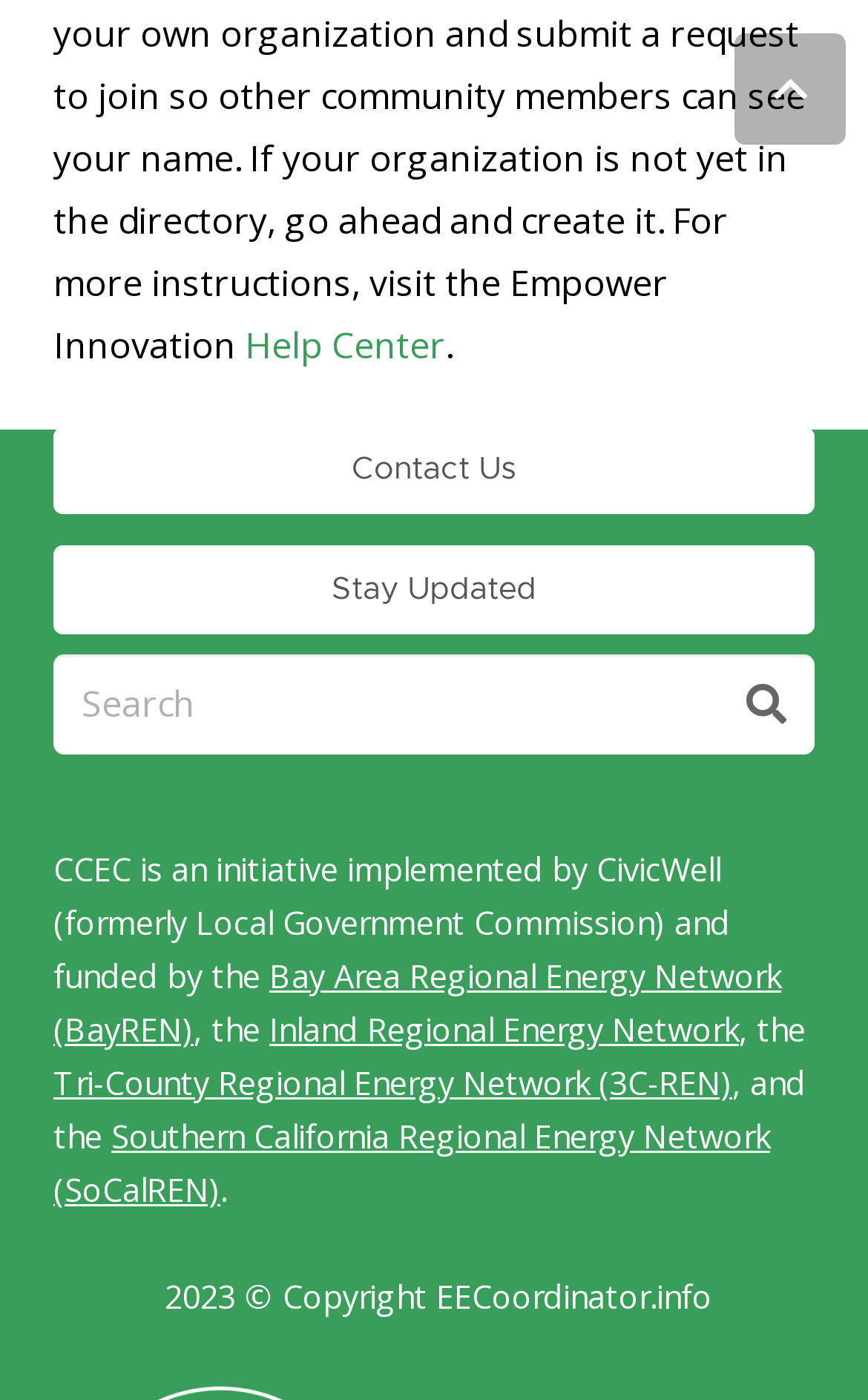Find the bounding box coordinates for the HTML element specified by: "Inland Regional Energy Network".

[0.31, 0.72, 0.851, 0.751]